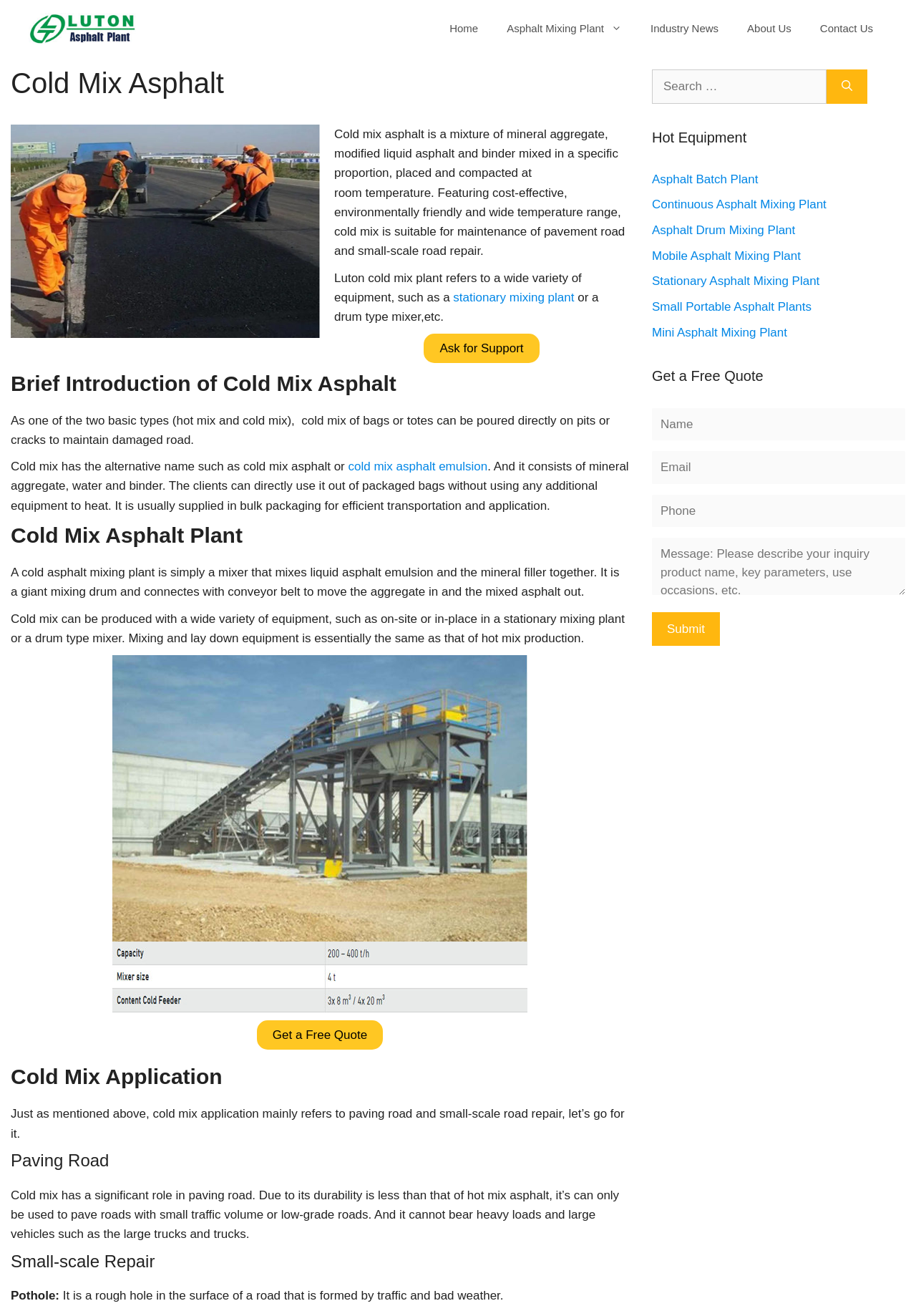What is the alternative name of cold mix asphalt?
Provide a well-explained and detailed answer to the question.

According to the webpage, cold mix asphalt has an alternative name, which is cold mix asphalt emulsion, and it consists of mineral aggregate, water, and binder.